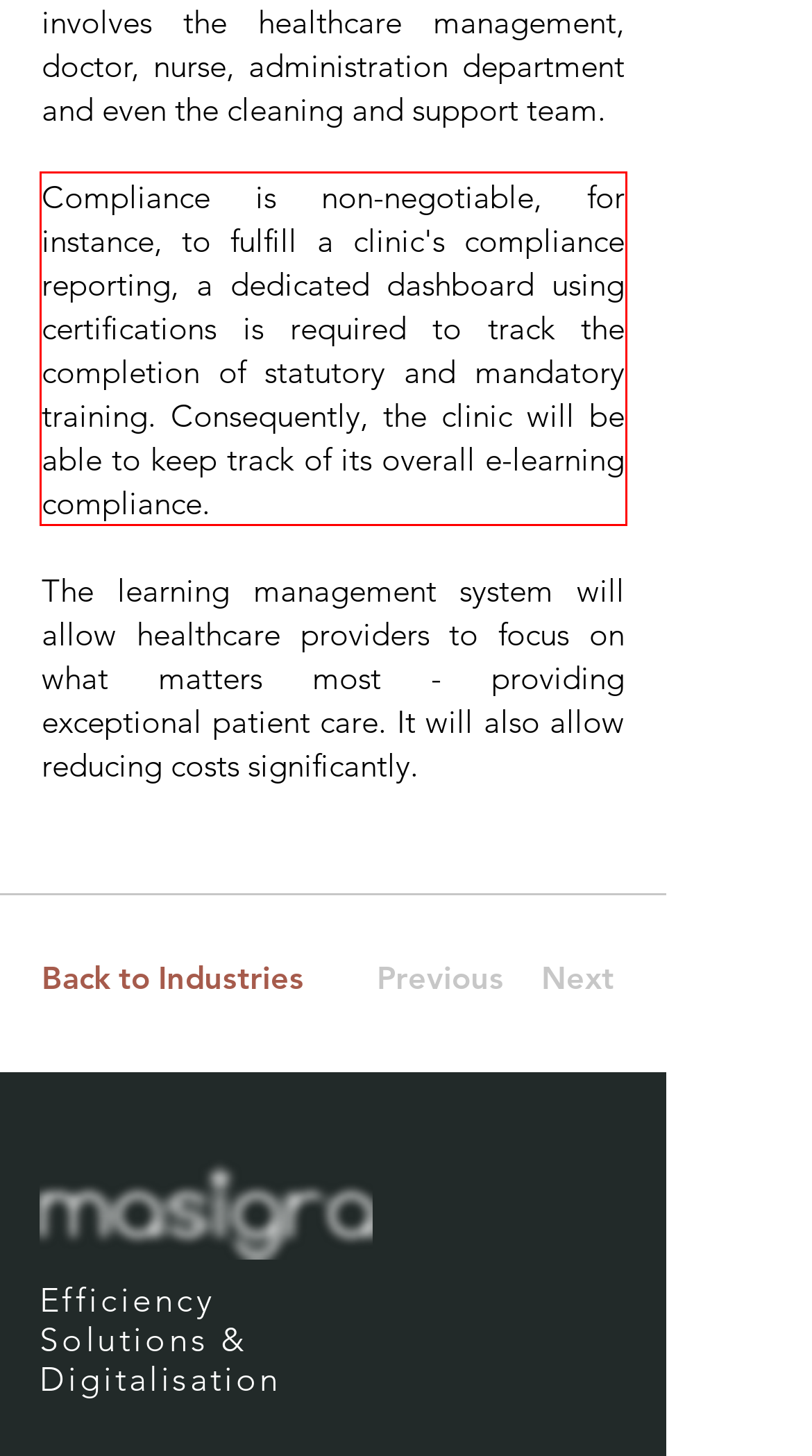You have a webpage screenshot with a red rectangle surrounding a UI element. Extract the text content from within this red bounding box.

Compliance is non-negotiable, for instance, to fulfill a clinic's compliance reporting, a dedicated dashboard using certifications is required to track the completion of statutory and mandatory training. Consequently, the clinic will be able to keep track of its overall e-learning compliance.